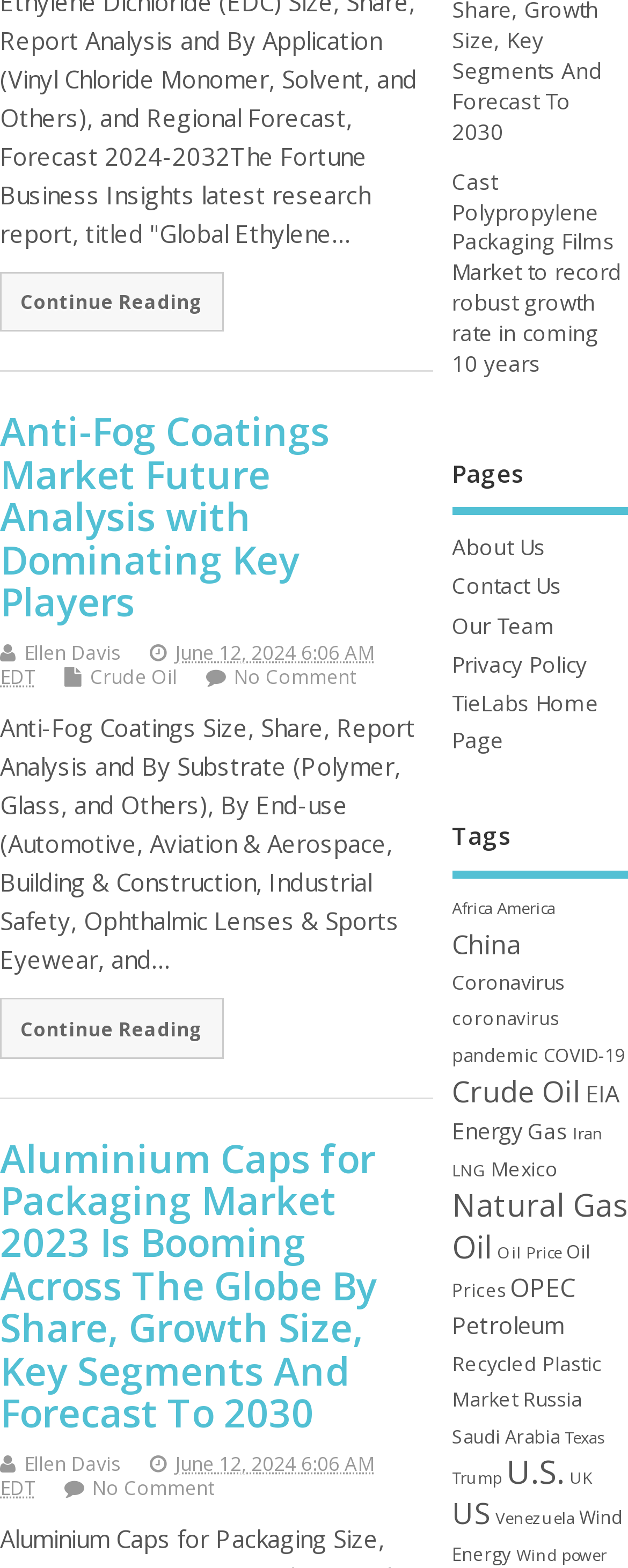Provide the bounding box coordinates in the format (top-left x, top-left y, bottom-right x, bottom-right y). All values are floating point numbers between 0 and 1. Determine the bounding box coordinate of the UI element described as: coronavirus pandemic

[0.72, 0.642, 0.889, 0.68]